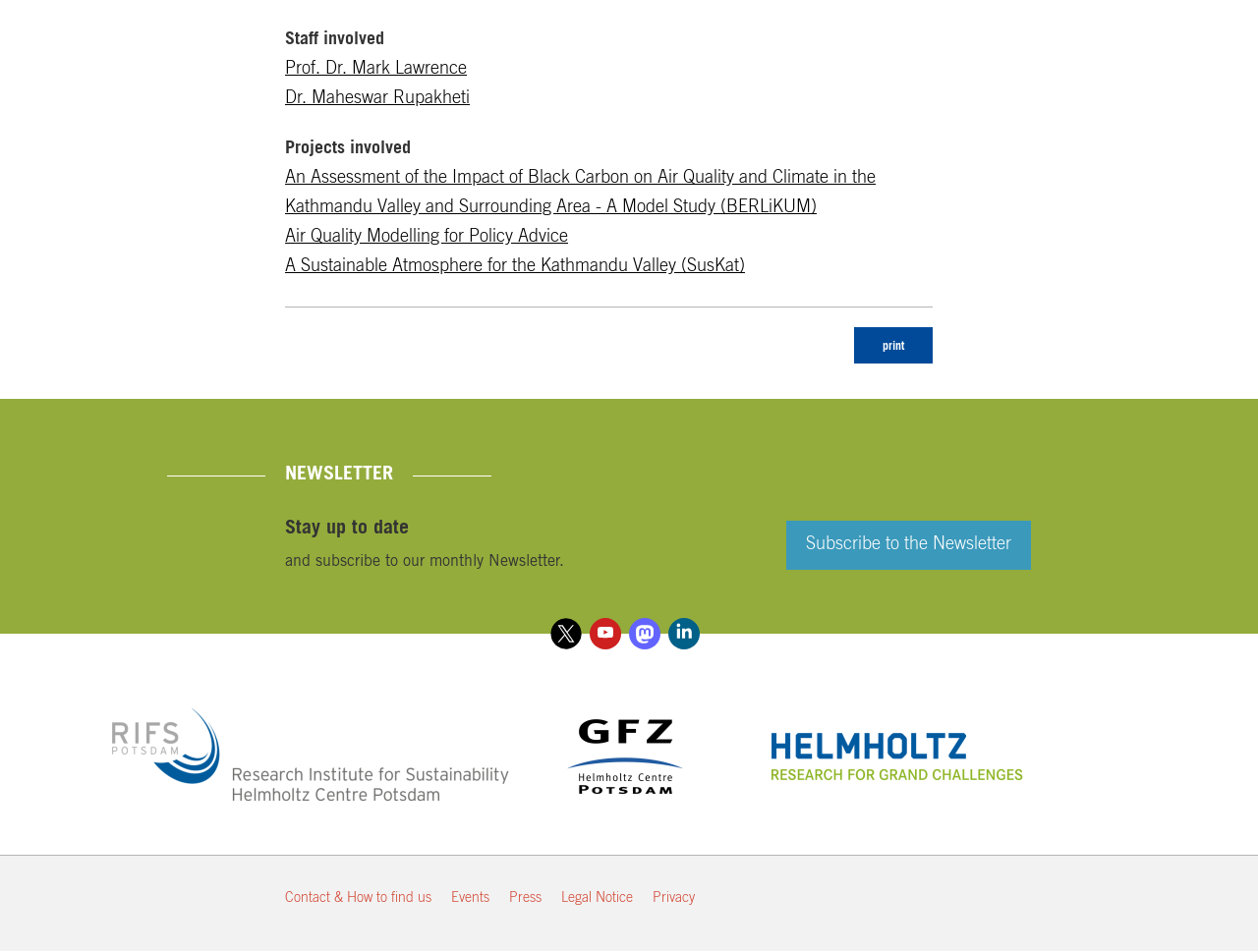Given the description of a UI element: "Press", identify the bounding box coordinates of the matching element in the webpage screenshot.

[0.405, 0.935, 0.43, 0.953]